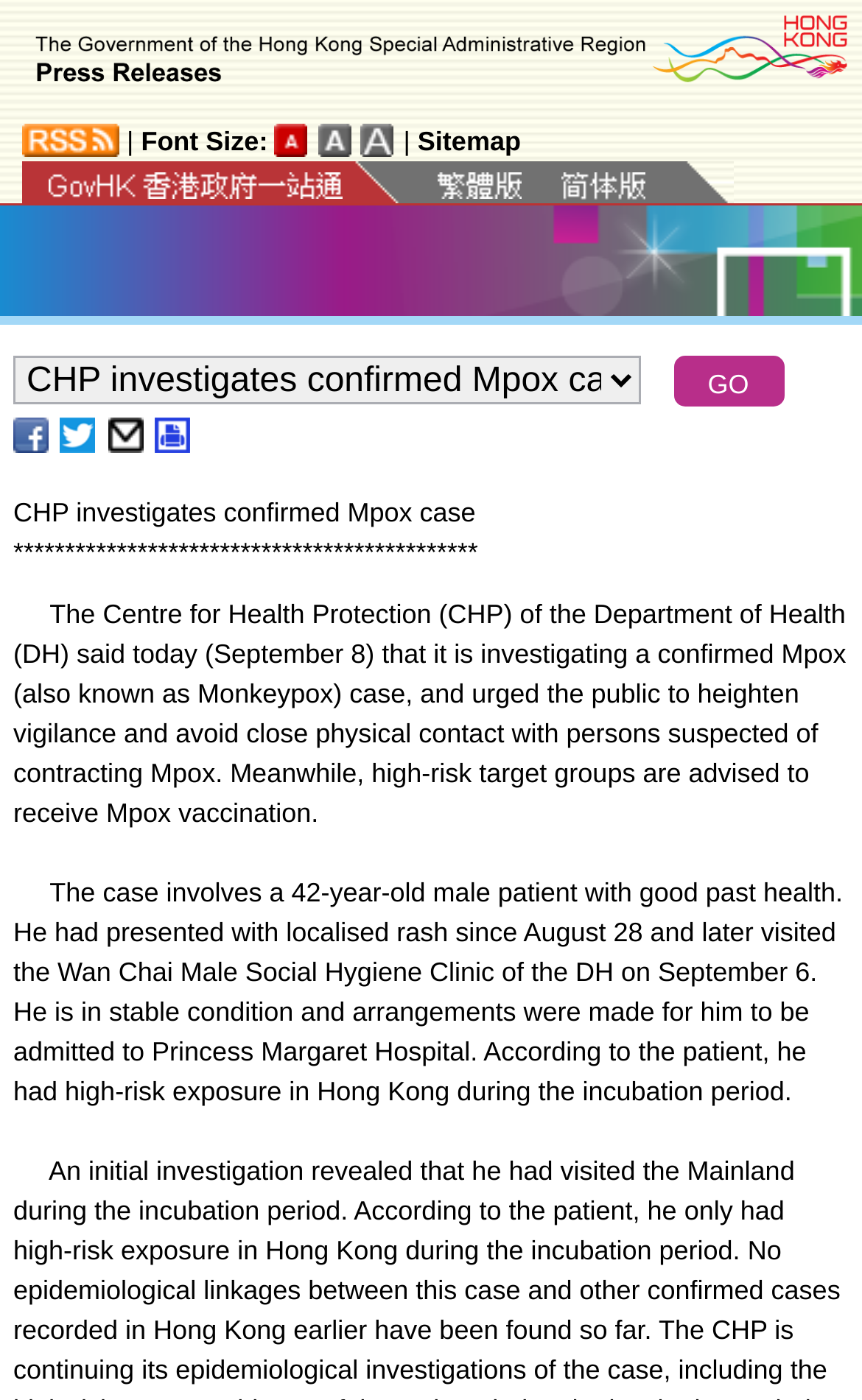Where did the patient visit on September 6?
Answer with a single word or short phrase according to what you see in the image.

Wan Chai Male Social Hygiene Clinic